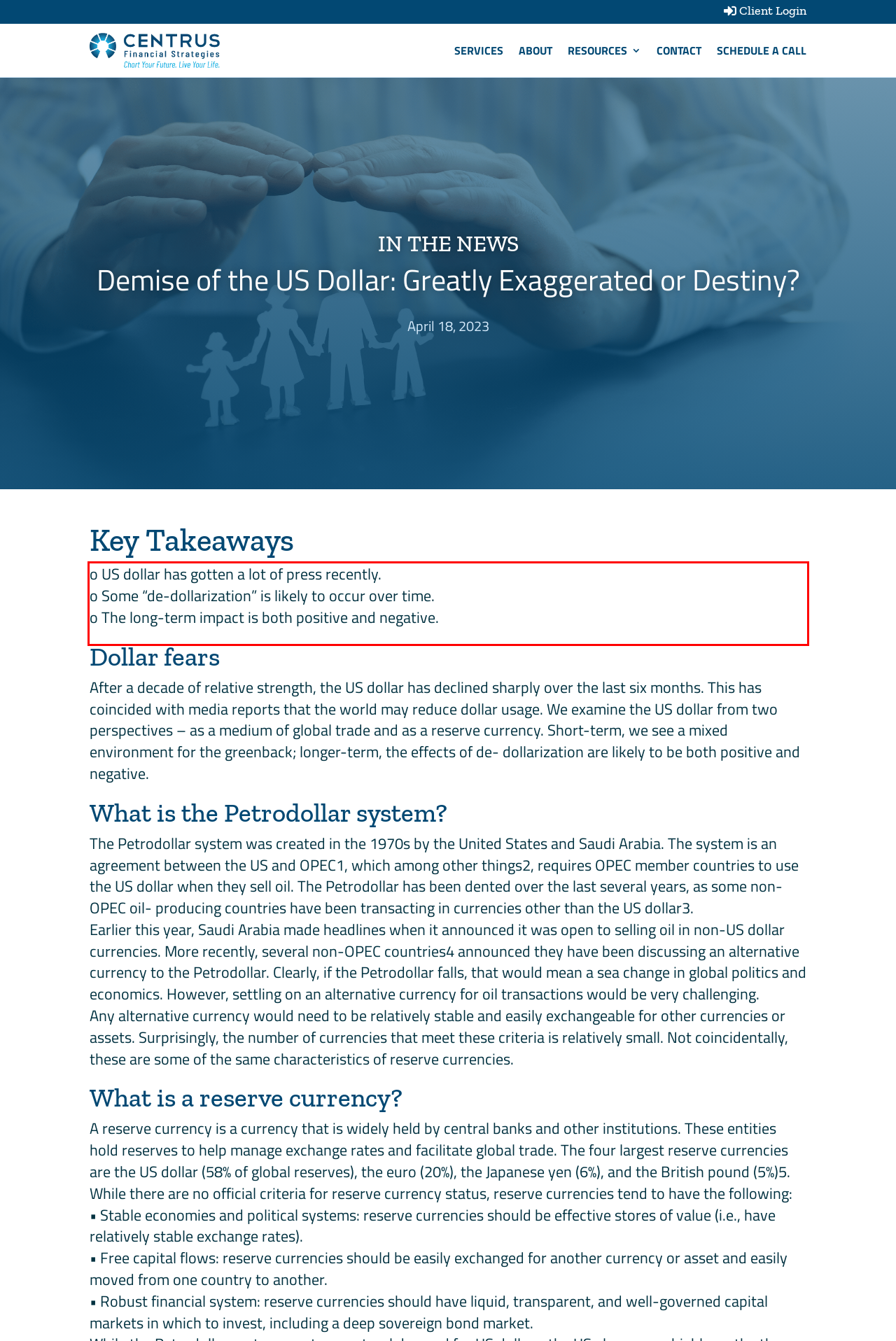You are provided with a screenshot of a webpage containing a red bounding box. Please extract the text enclosed by this red bounding box.

o US dollar has gotten a lot of press recently. o Some “de-dollarization” is likely to occur over time. o The long-term impact is both positive and negative.